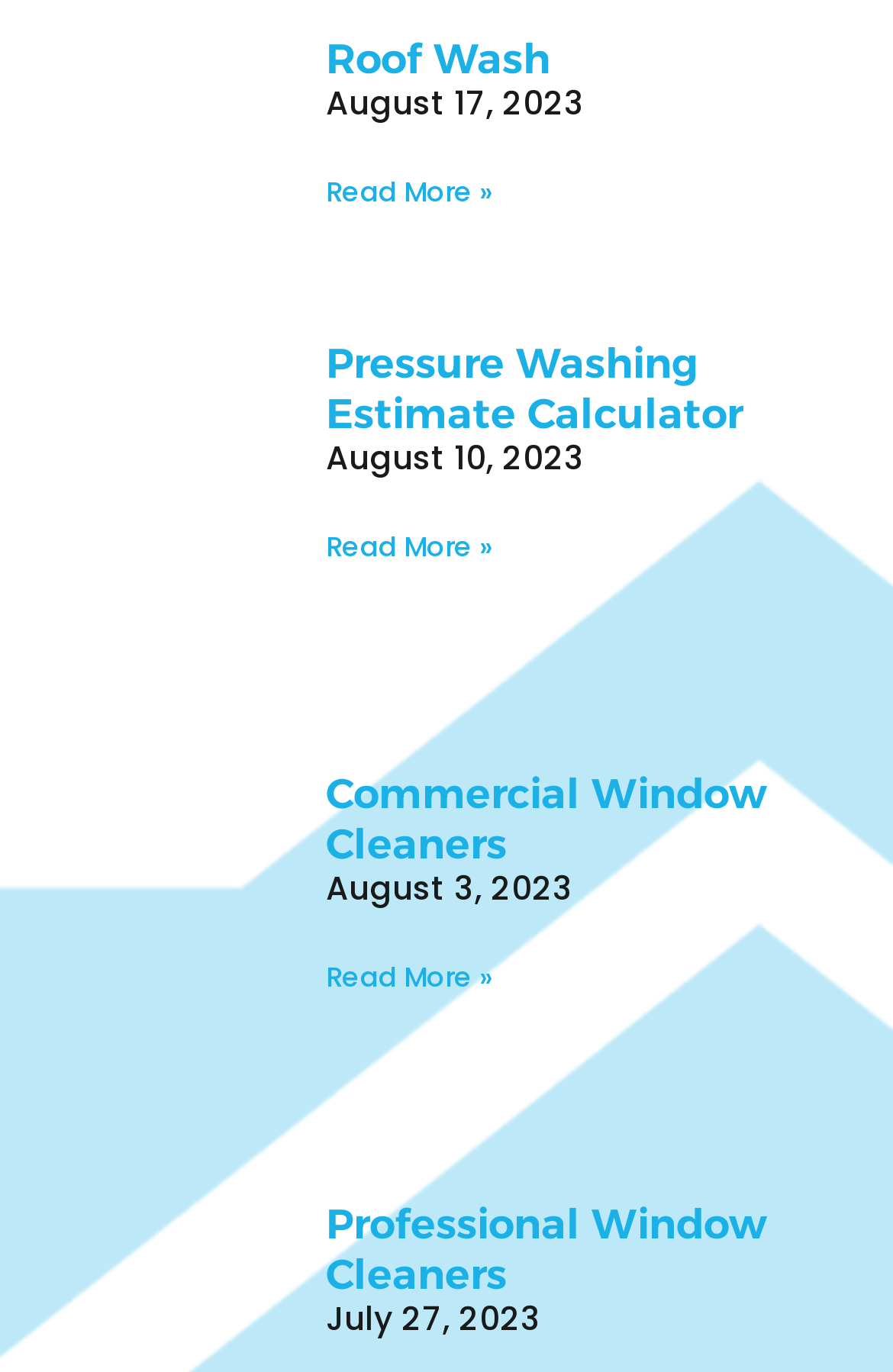Answer in one word or a short phrase: 
What is the topic of the first article?

Roof Wash